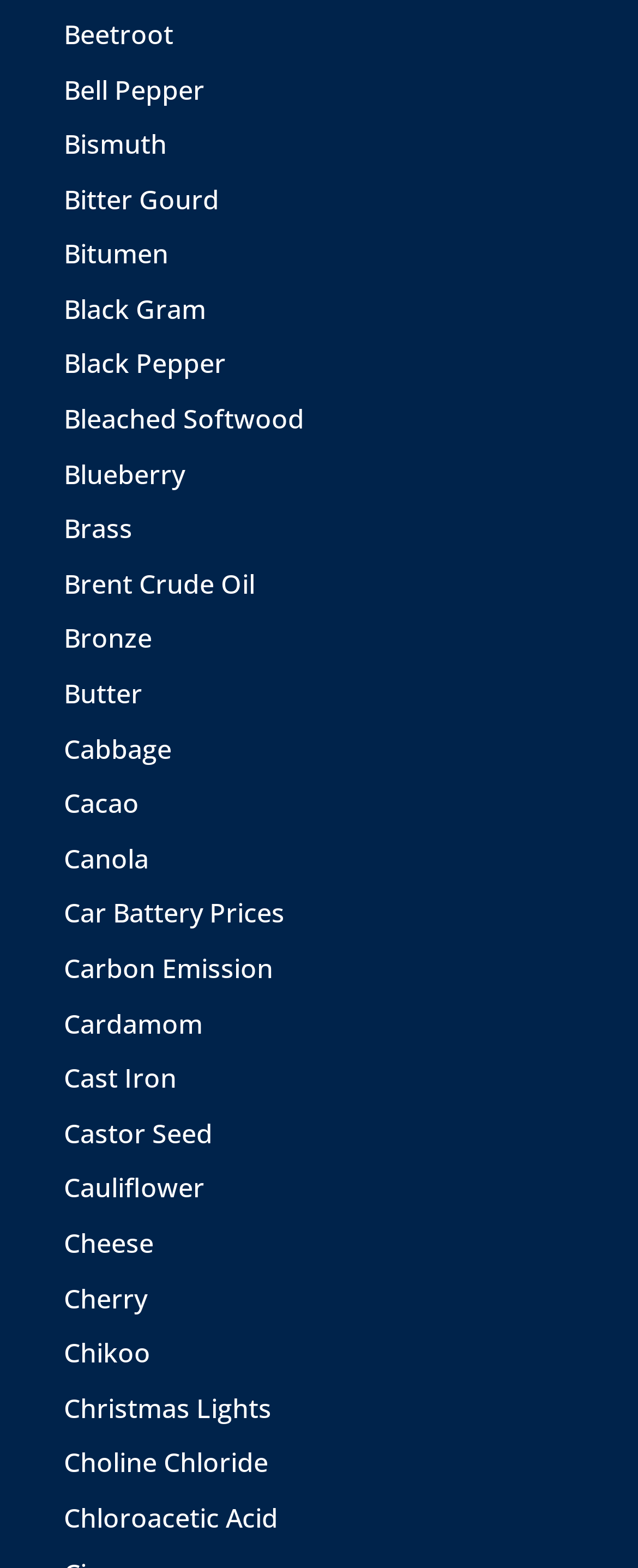Respond with a single word or short phrase to the following question: 
How many links start with the letter 'C'?

7